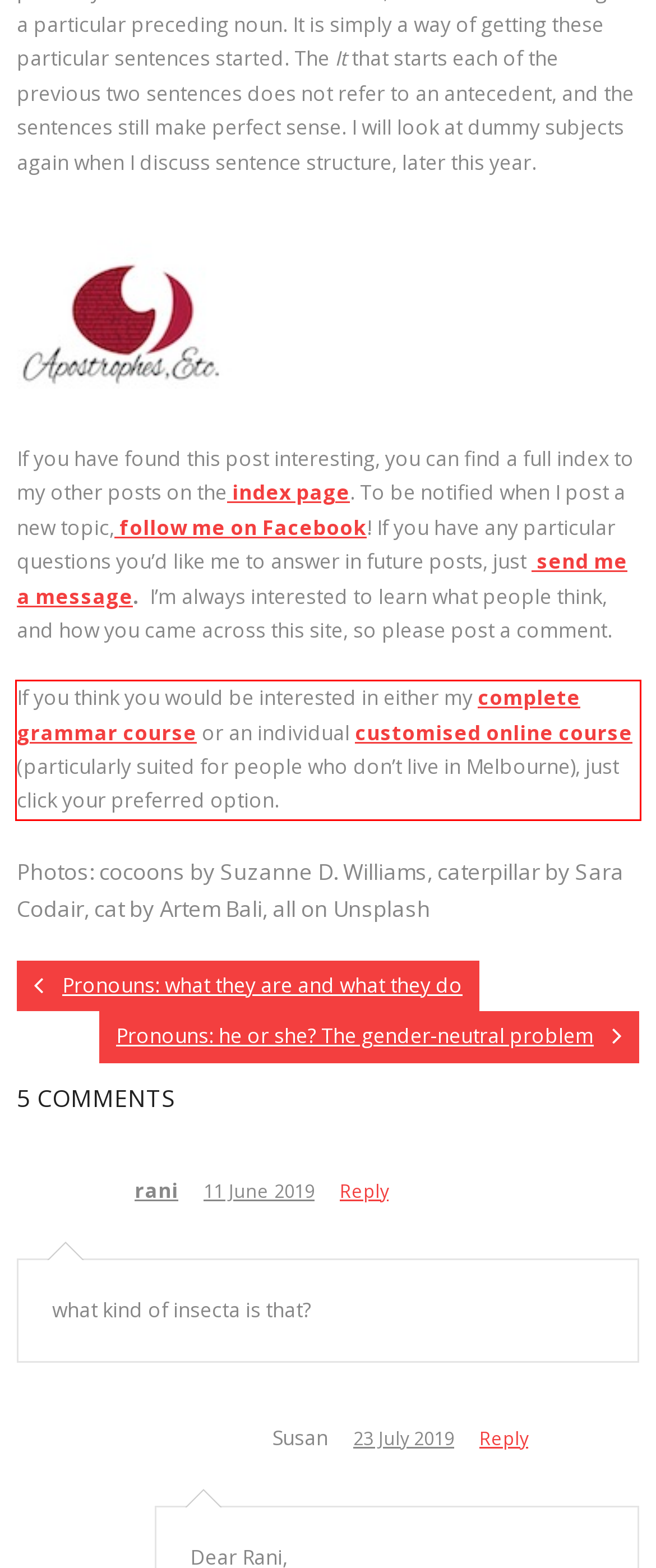You are looking at a screenshot of a webpage with a red rectangle bounding box. Use OCR to identify and extract the text content found inside this red bounding box.

If you think you would be interested in either my complete grammar course or an individual customised online course (particularly suited for people who don’t live in Melbourne), just click your preferred option.